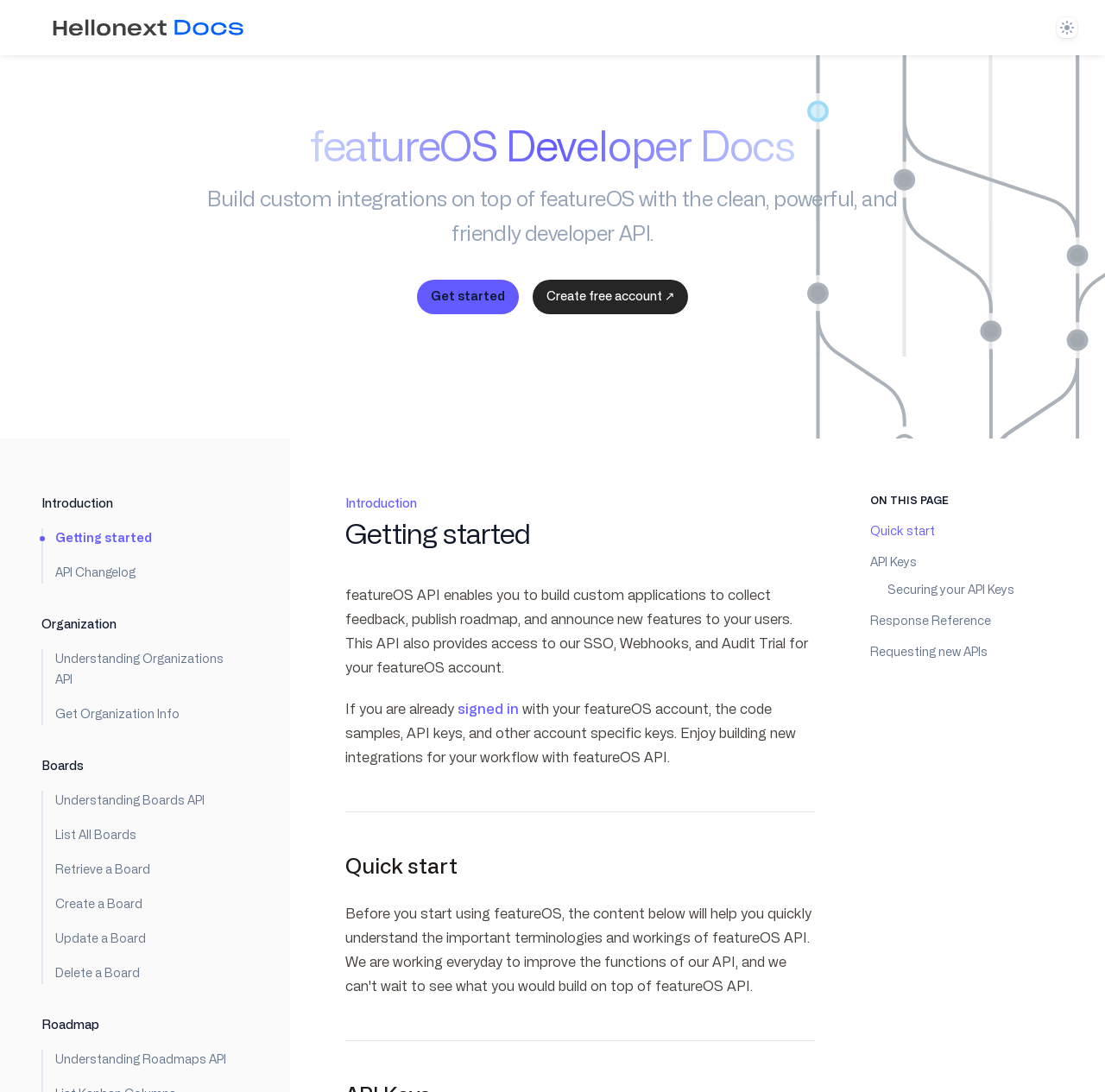What can be accessed through the featureOS API?
Using the image, elaborate on the answer with as much detail as possible.

According to the webpage, the featureOS API provides access to the Single Sign-On (SSO), Webhooks, and Audit Trial for a user's featureOS account. This information is mentioned in the introductory text, highlighting the API's features.